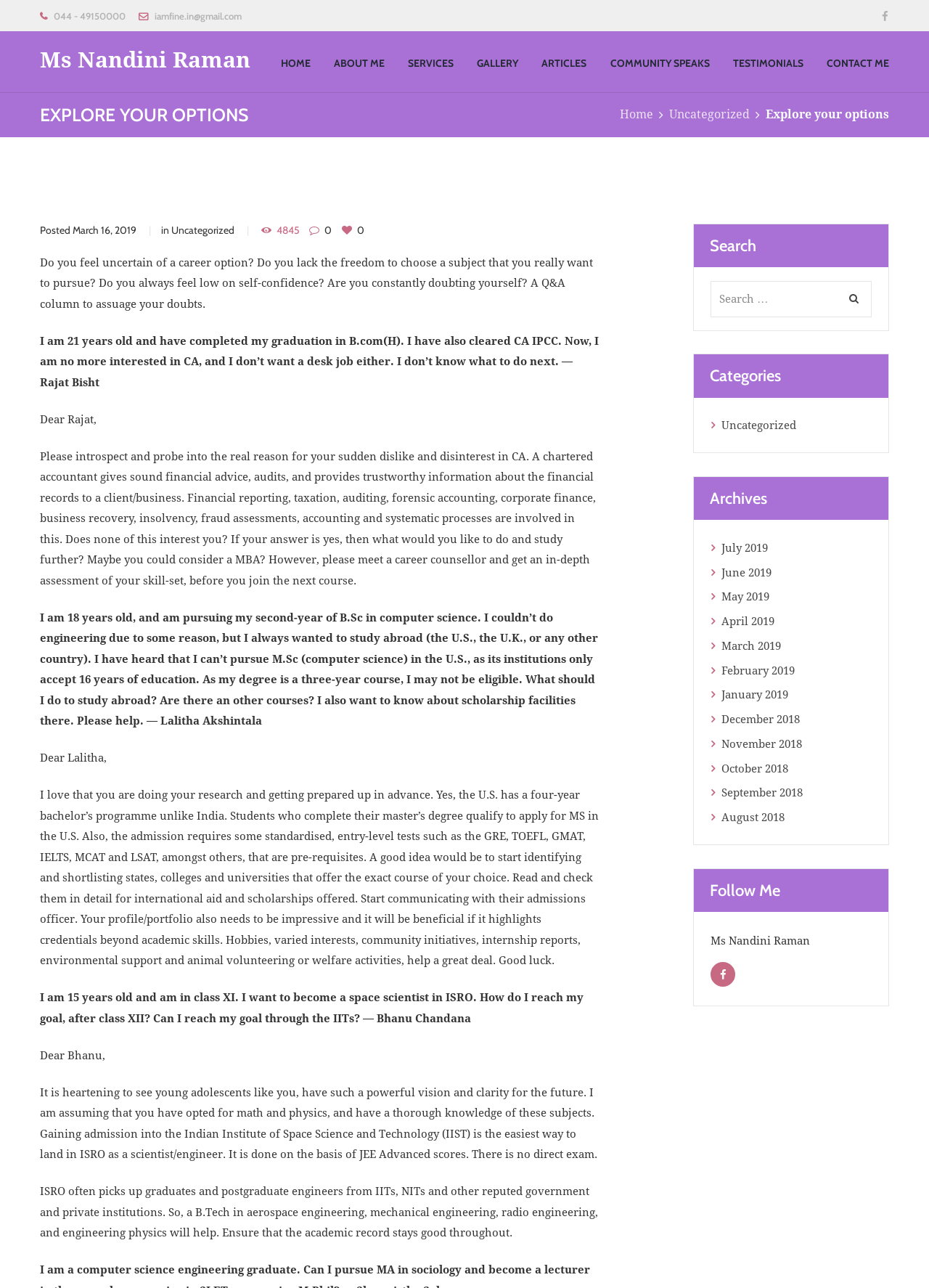Please identify the bounding box coordinates of the area that needs to be clicked to fulfill the following instruction: "Click the 'CONTACT ME' link."

[0.877, 0.027, 0.957, 0.071]